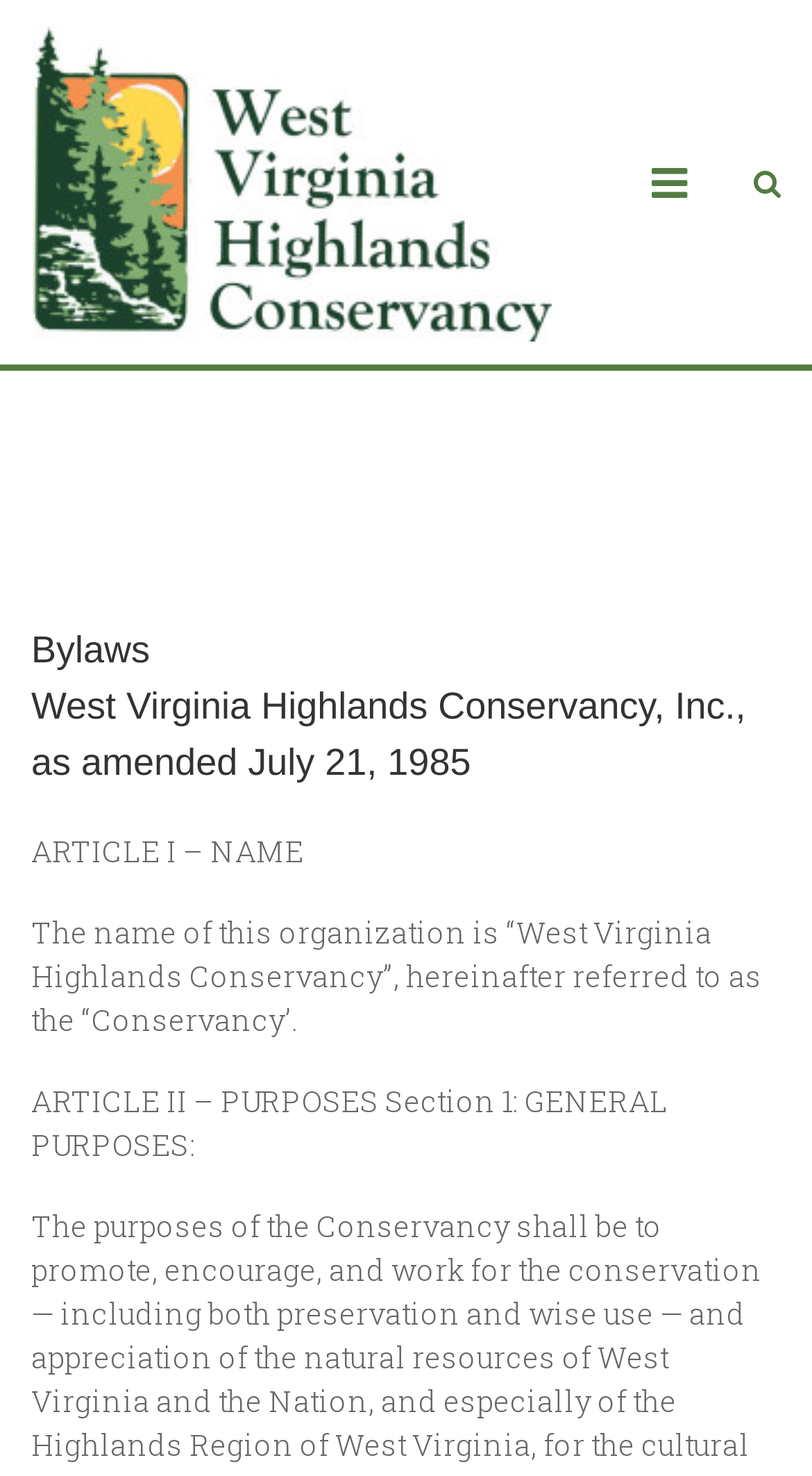Please specify the bounding box coordinates in the format (top-left x, top-left y, bottom-right x, bottom-right y), with values ranging from 0 to 1. Identify the bounding box for the UI component described as follows: title="West Virginia Highlands Conservancy"

[0.038, 0.016, 0.679, 0.231]